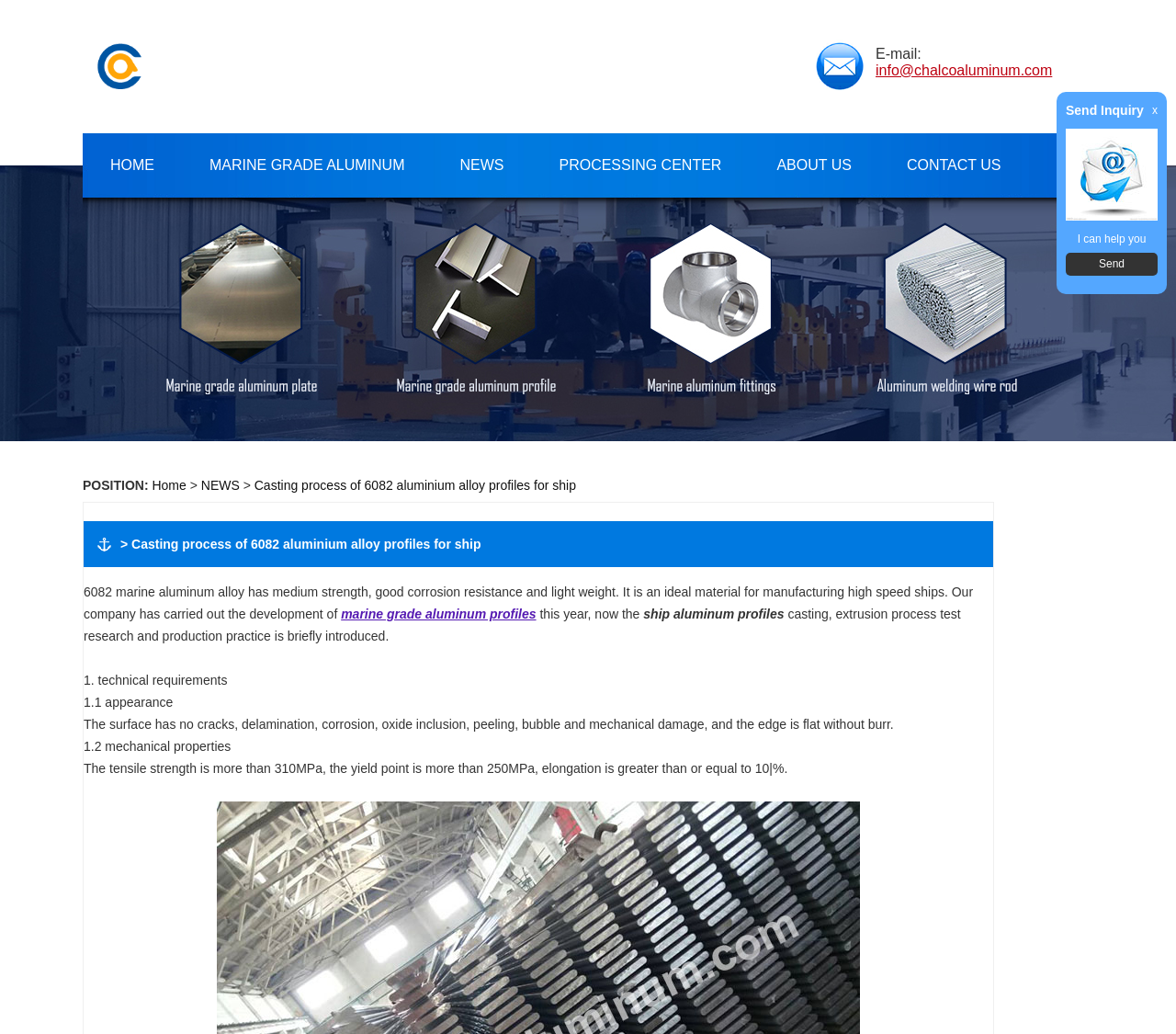What is the link at the top left corner of the webpage?
Could you please answer the question thoroughly and with as much detail as possible?

The link at the top left corner of the webpage is labeled 'HOME', which is likely a navigation link to the homepage of the website.